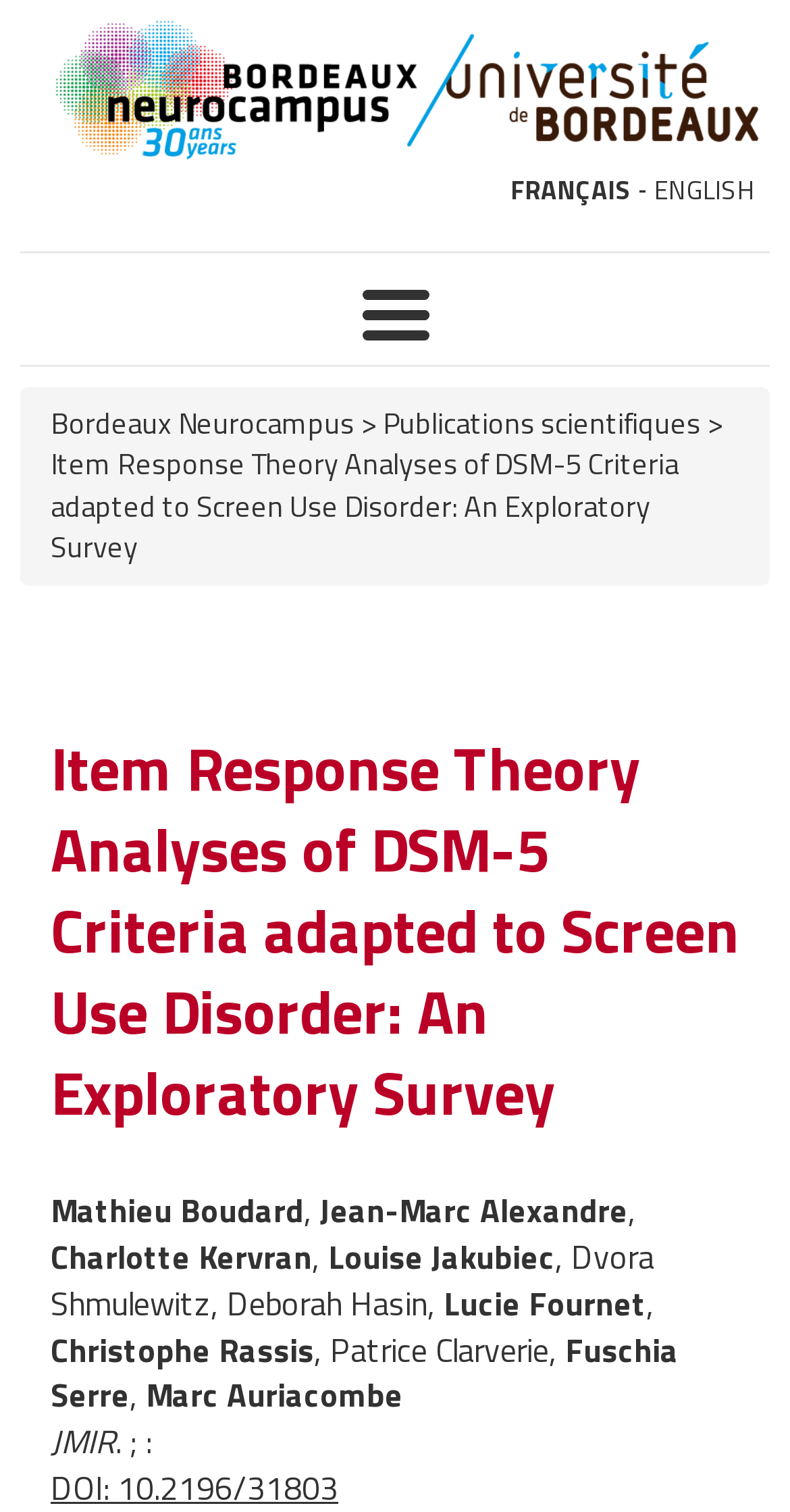Illustrate the webpage thoroughly, mentioning all important details.

This webpage appears to be a scientific publication or research article. At the top left corner, there is a logo, and next to it, there are two language options, "FRANÇAIS" and "ENGLISH", allowing users to switch between languages. Below the language options, there is a button, but its purpose is unclear. 

To the right of the logo, there is a link to "Skip to content", which suggests that the webpage has a main content section. Below this link, there is a link to "Bordeaux Neurocampus", which is likely the institution or organization associated with the publication. 

The main content section appears to be a research article titled "Item Response Theory Analyses of DSM-5 Criteria adapted to Screen Use Disorder: An Exploratory Survey". This title is also a heading, indicating its importance on the page. Below the title, there is a list of authors, including Mathieu Boudard, Jean-Marc Alexandre, Charlotte Kervran, and several others. 

The article's content is not explicitly described, but it seems to be related to the topic of screen use disorder, as hinted by the meta description. There are no images on the page apart from the logo at the top. The overall structure of the page is organized, with clear headings and concise text.